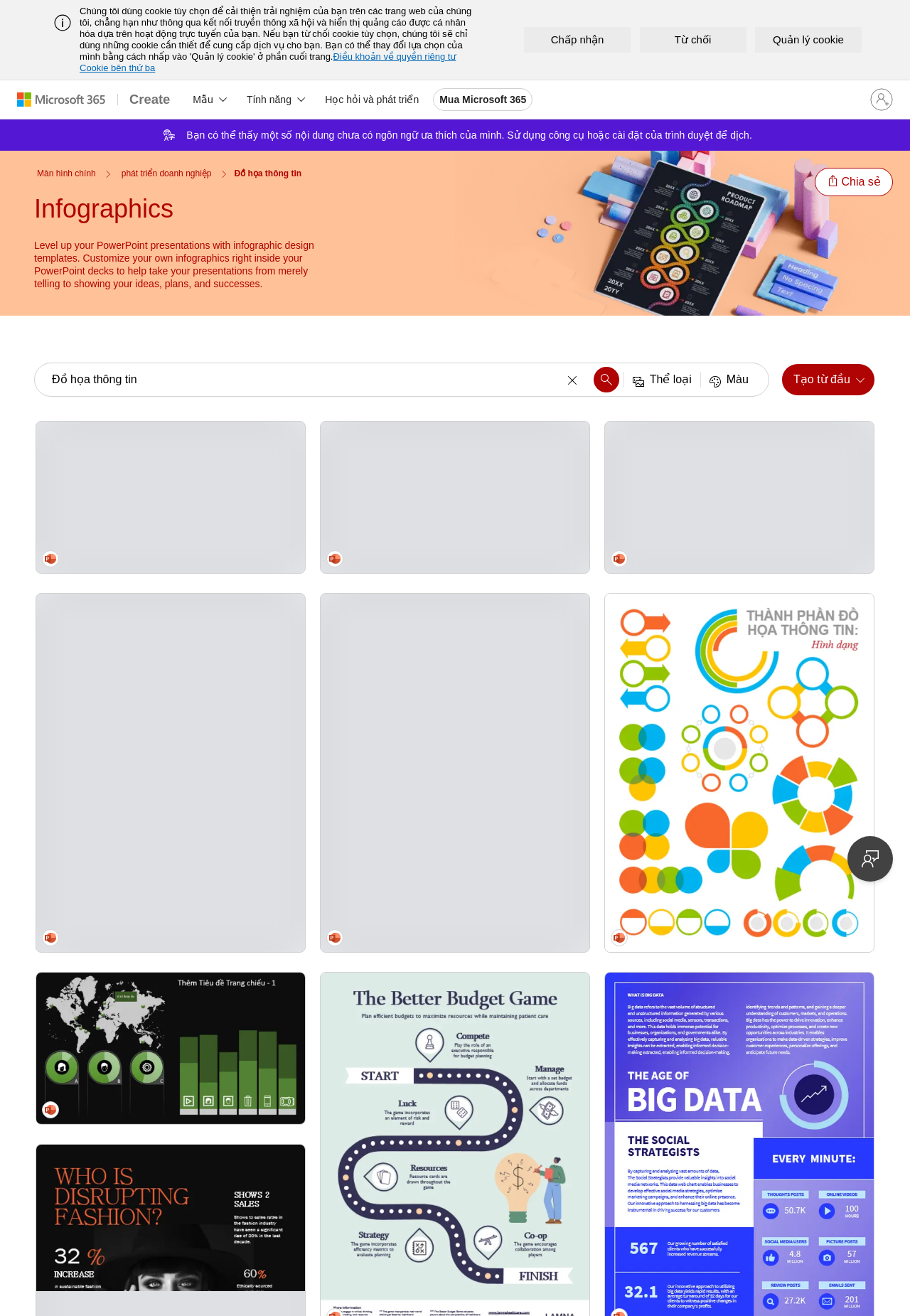Using the description: "aria-label="Tìm kiếm"", determine the UI element's bounding box coordinates. Ensure the coordinates are in the format of four float numbers between 0 and 1, i.e., [left, top, right, bottom].

[0.65, 0.217, 0.682, 0.239]